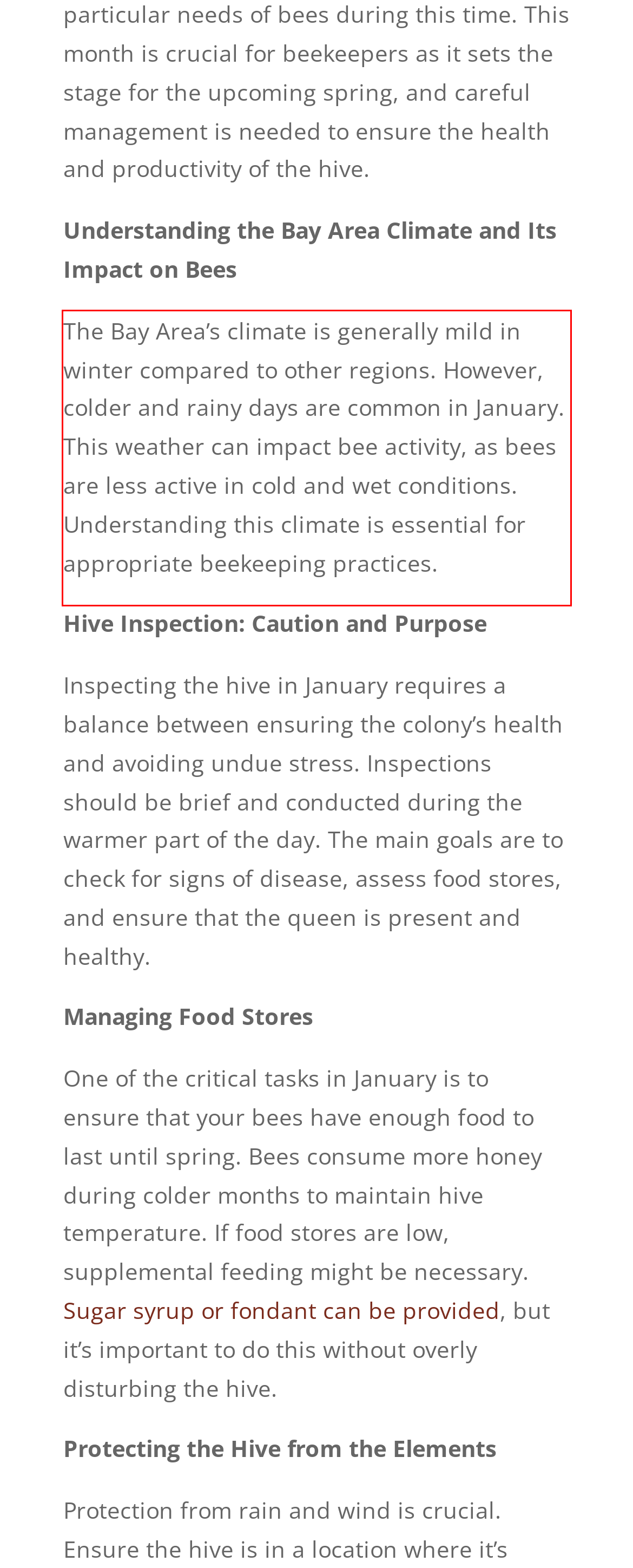Your task is to recognize and extract the text content from the UI element enclosed in the red bounding box on the webpage screenshot.

The Bay Area’s climate is generally mild in winter compared to other regions. However, colder and rainy days are common in January. This weather can impact bee activity, as bees are less active in cold and wet conditions. Understanding this climate is essential for appropriate beekeeping practices.